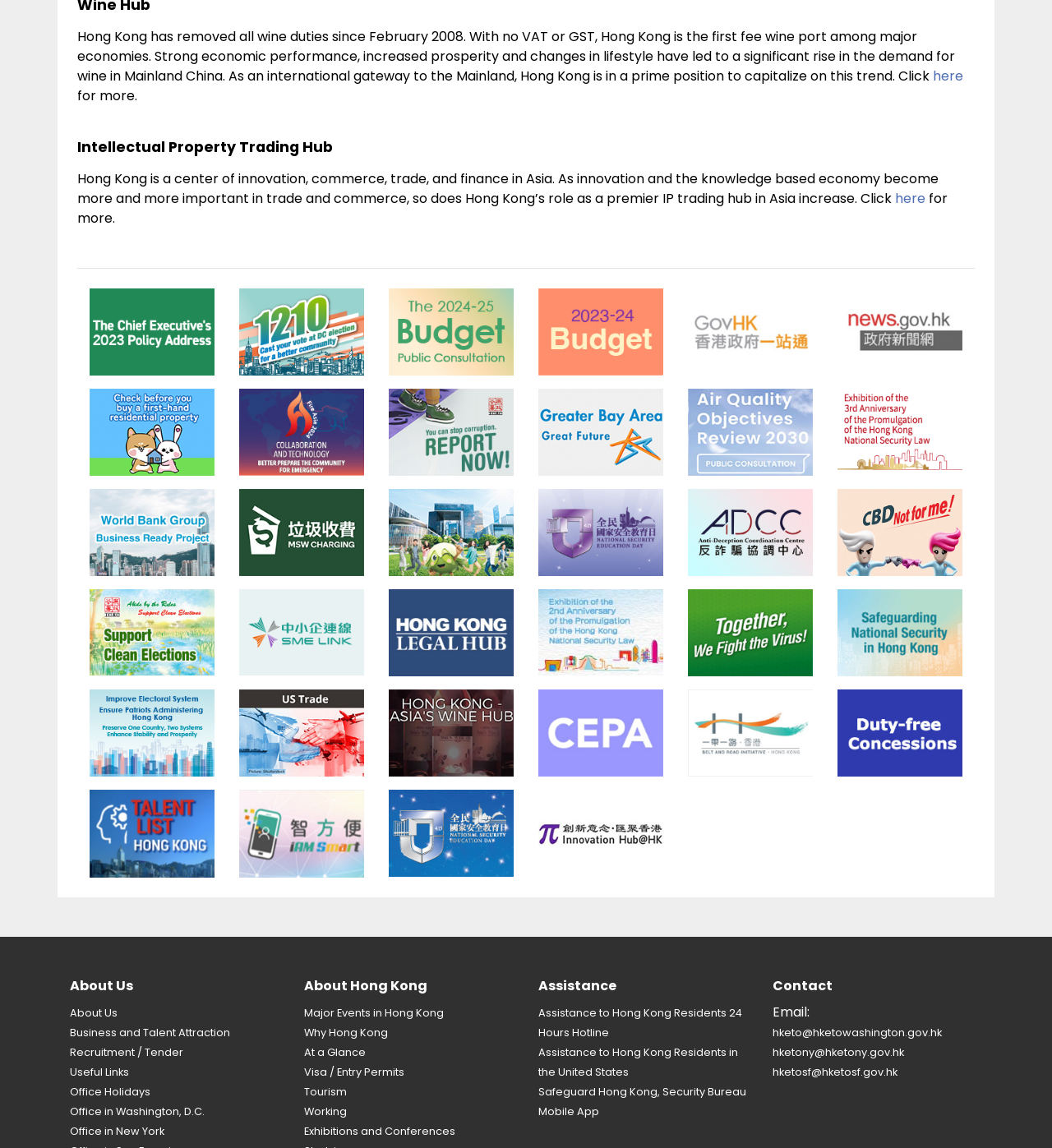Determine the bounding box coordinates of the clickable element to achieve the following action: 'Learn more about Intellectual Property Trading Hub'. Provide the coordinates as four float values between 0 and 1, formatted as [left, top, right, bottom].

[0.851, 0.165, 0.88, 0.181]